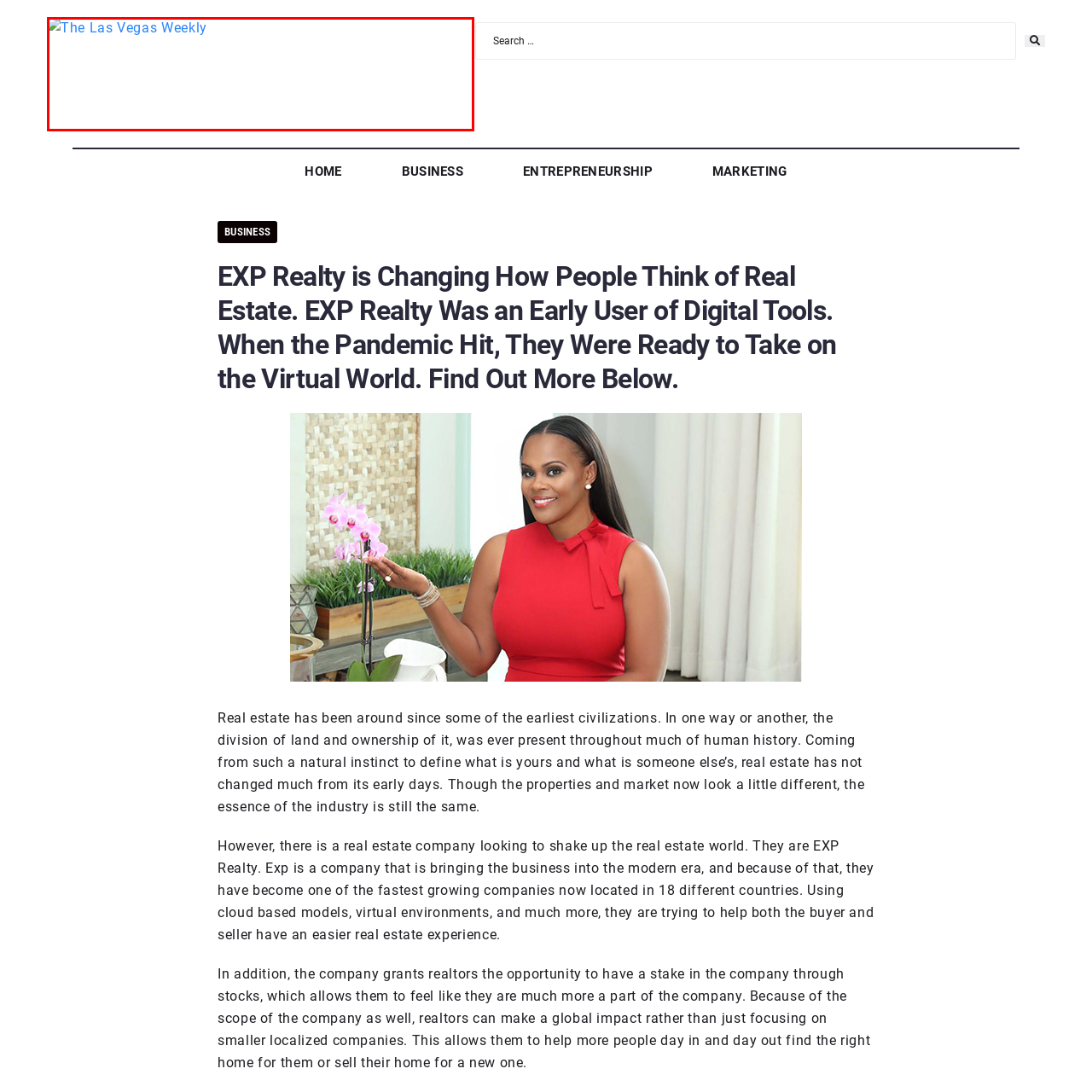What is the approach to journalism reflected in the logo?
Please focus on the image surrounded by the red bounding box and provide a one-word or phrase answer based on the image.

Modern and dynamic